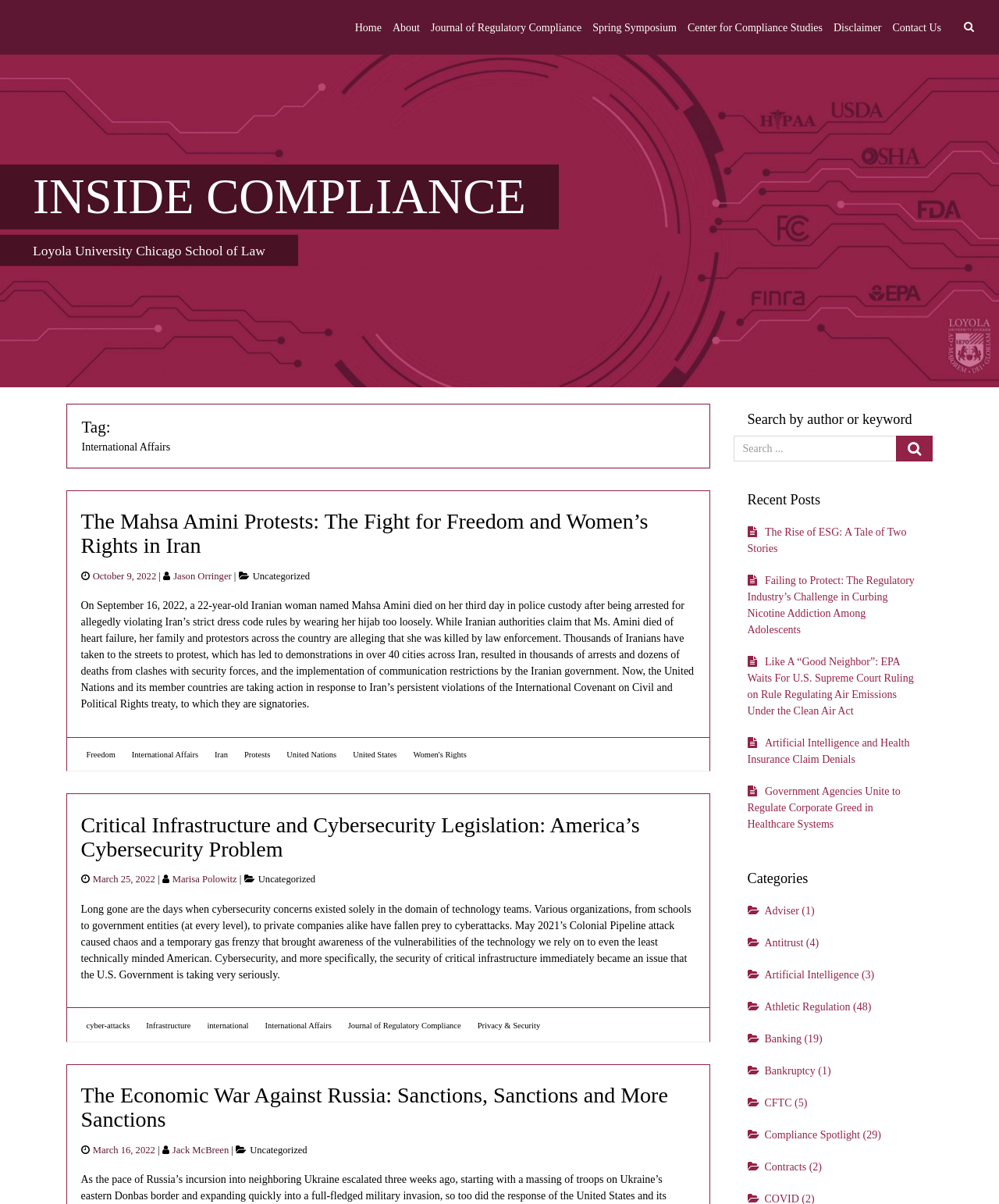Answer the question below using just one word or a short phrase: 
How many articles are on the webpage?

3